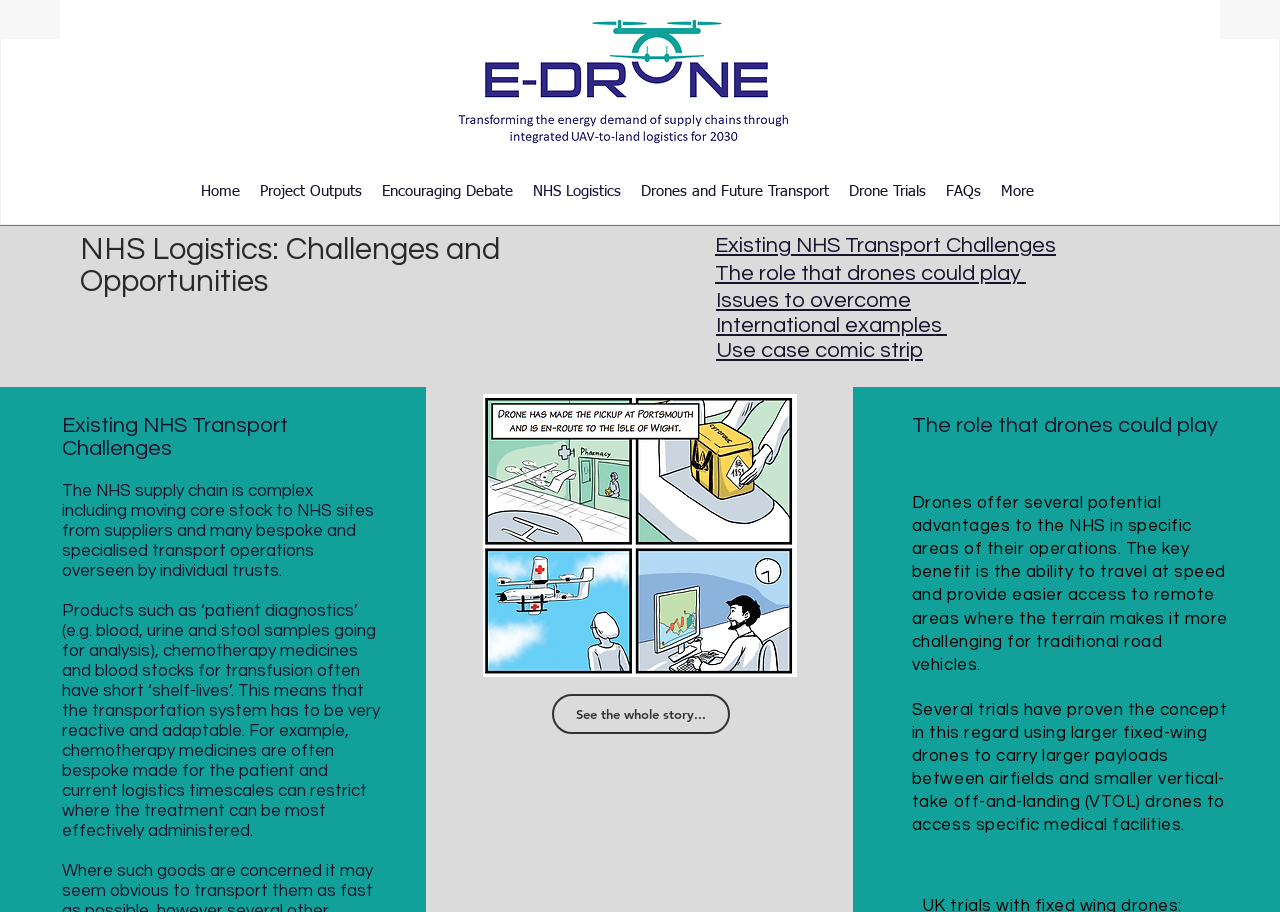What is the format of the 'Use case comic strip' link? From the image, respond with a single word or brief phrase.

Comic strip